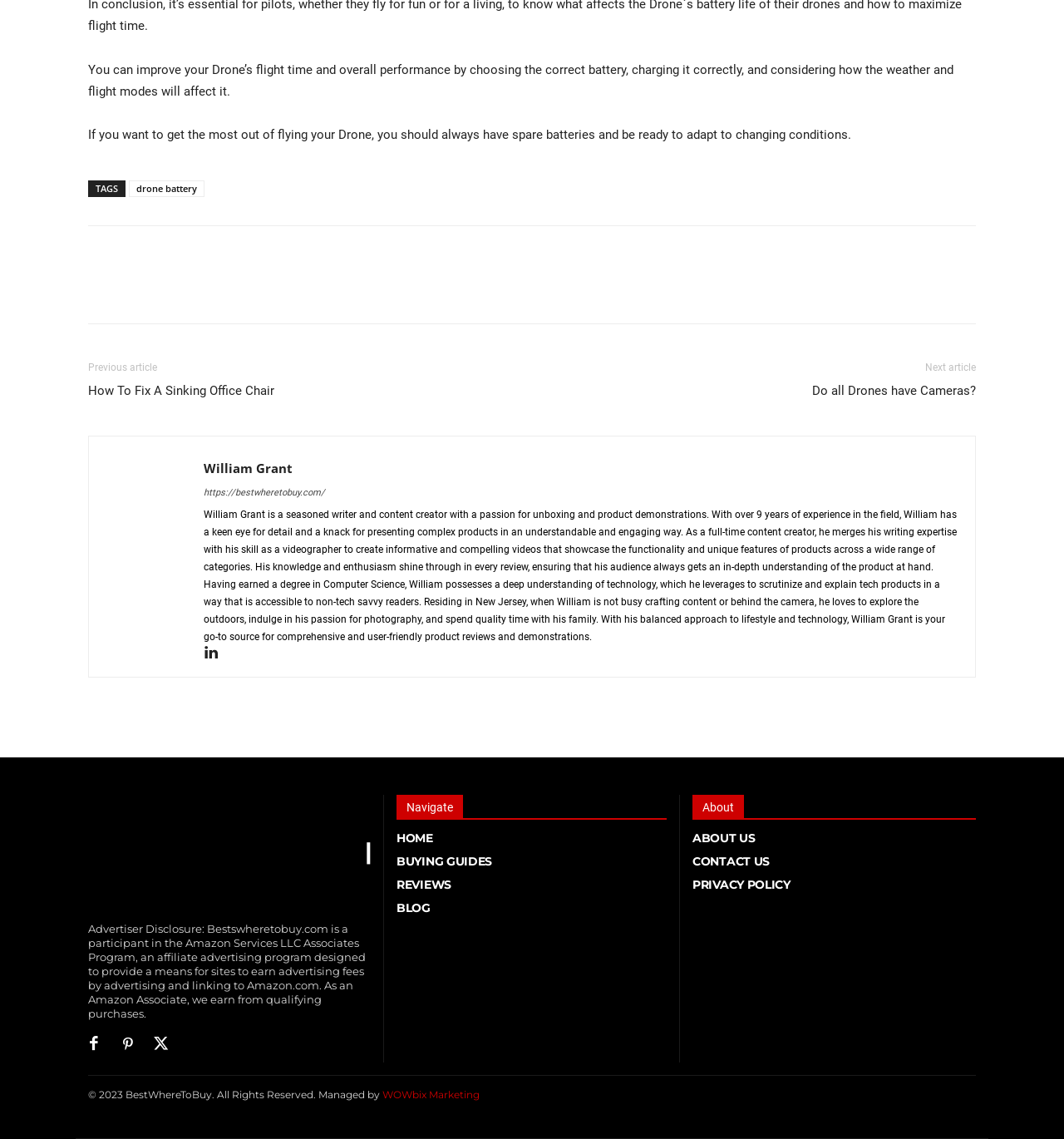Please determine the bounding box coordinates, formatted as (top-left x, top-left y, bottom-right x, bottom-right y), with all values as floating point numbers between 0 and 1. Identify the bounding box of the region described as: Pinterest

[0.155, 0.239, 0.186, 0.268]